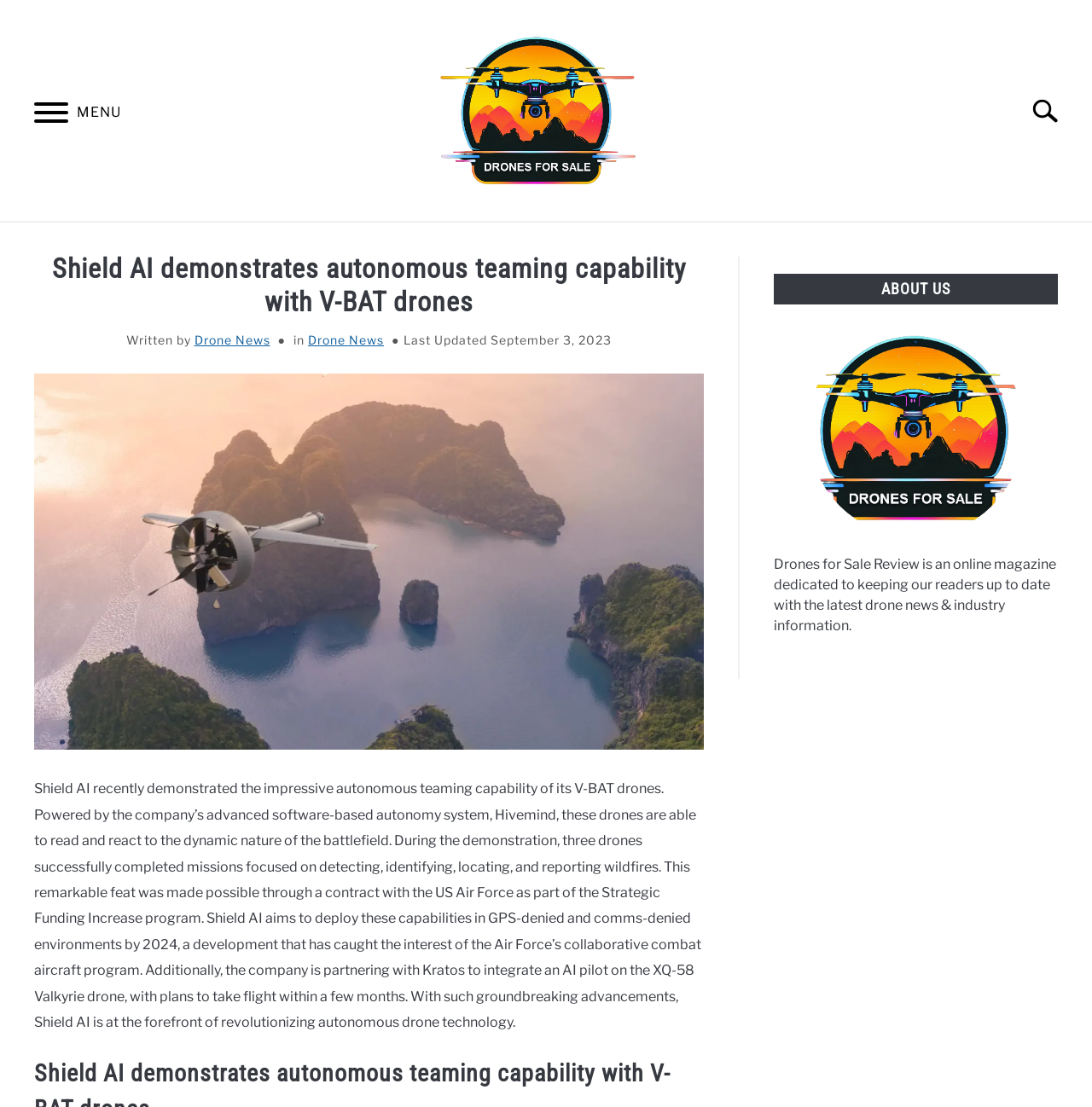What is the name of the company that developed the autonomous drones?
Using the image, respond with a single word or phrase.

Shield AI